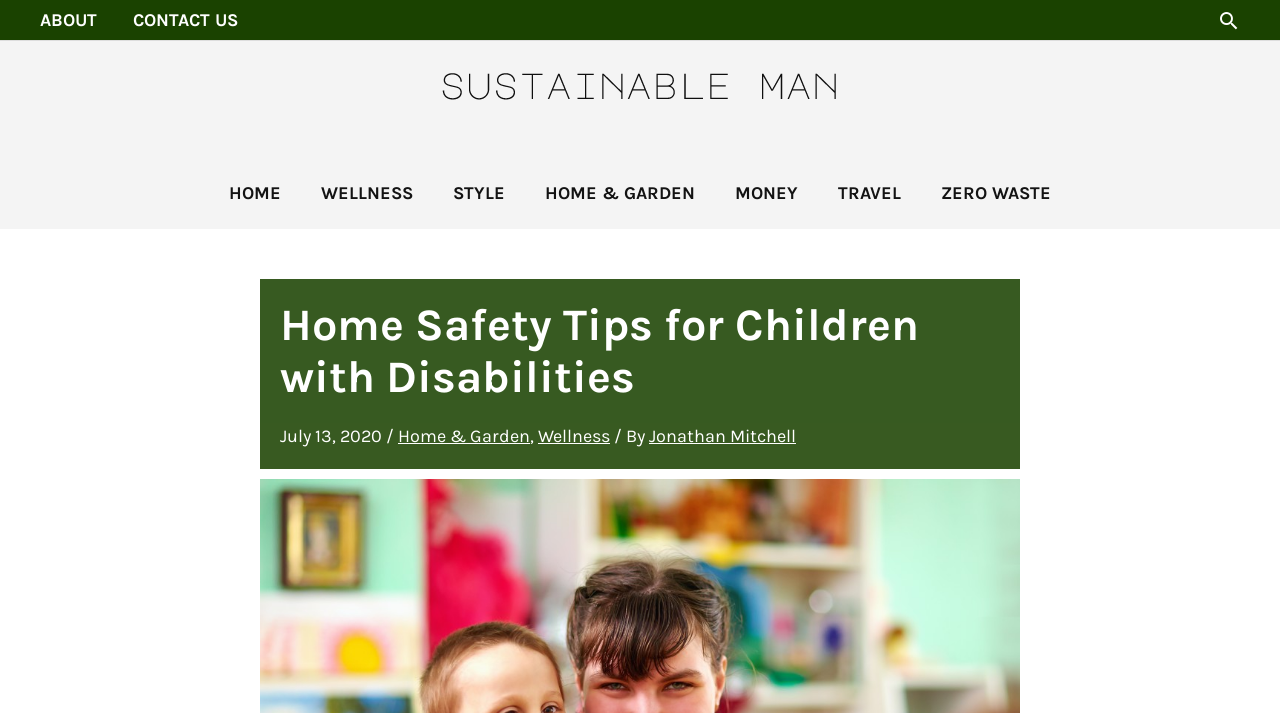Identify the bounding box coordinates of the region that needs to be clicked to carry out this instruction: "search something". Provide these coordinates as four float numbers ranging from 0 to 1, i.e., [left, top, right, bottom].

[0.951, 0.012, 0.969, 0.044]